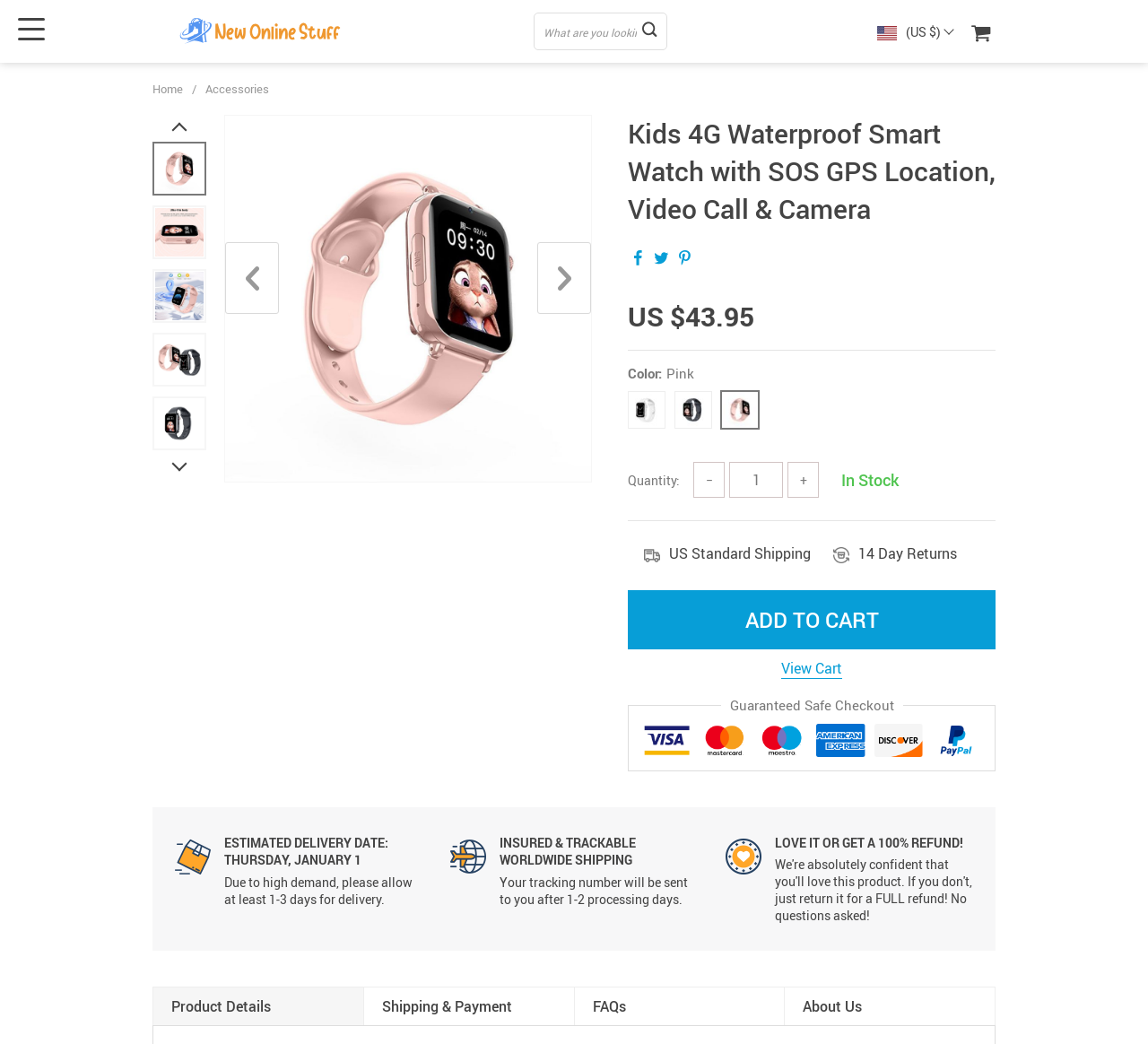Identify the primary heading of the webpage and provide its text.

Kids 4G Waterproof Smart Watch with SOS GPS Location, Video Call & Camera